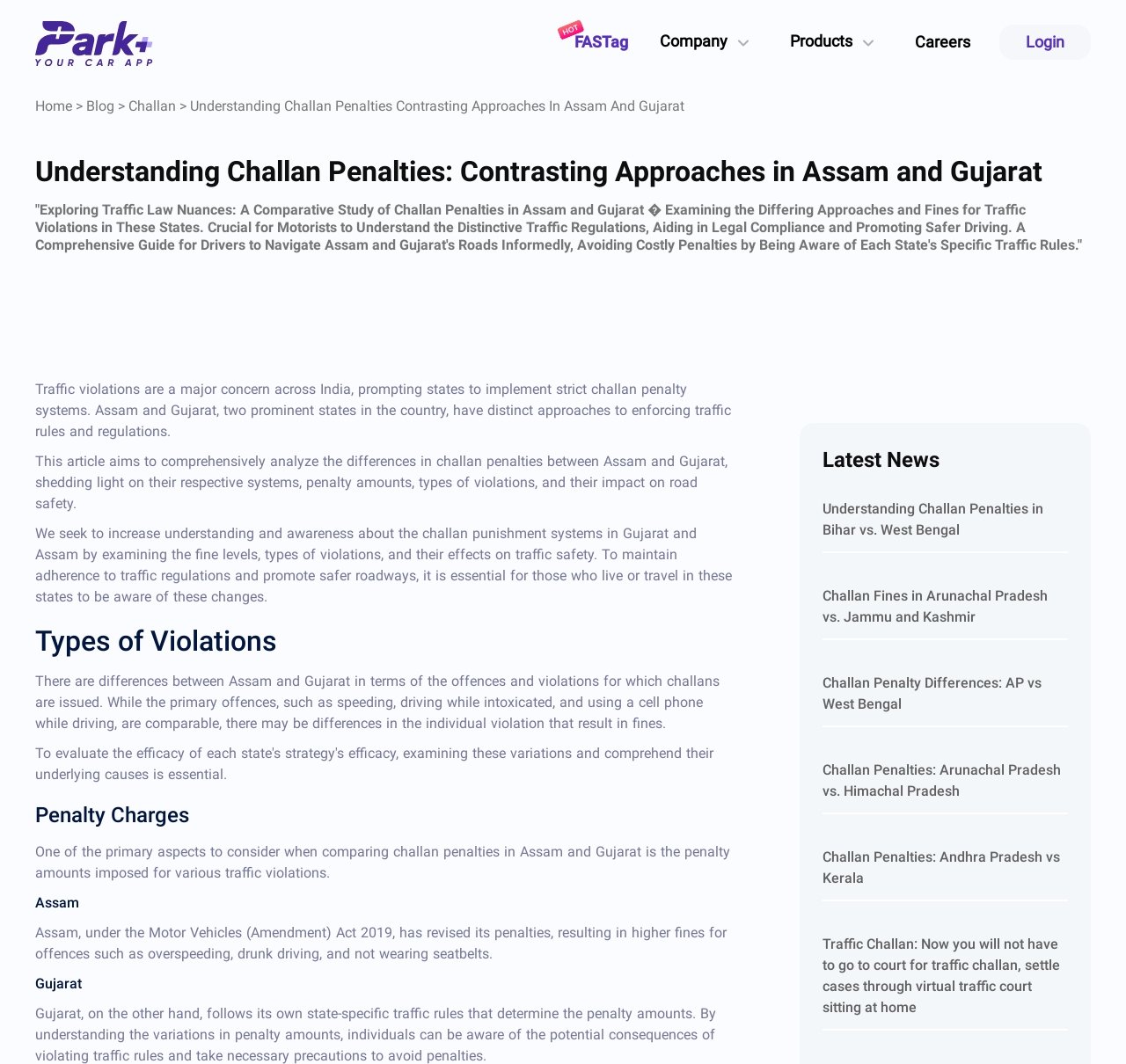Indicate the bounding box coordinates of the clickable region to achieve the following instruction: "Read the article about 'Understanding Challan Penalties Contrasting Approaches In Assam And Gujarat'."

[0.169, 0.092, 0.608, 0.107]